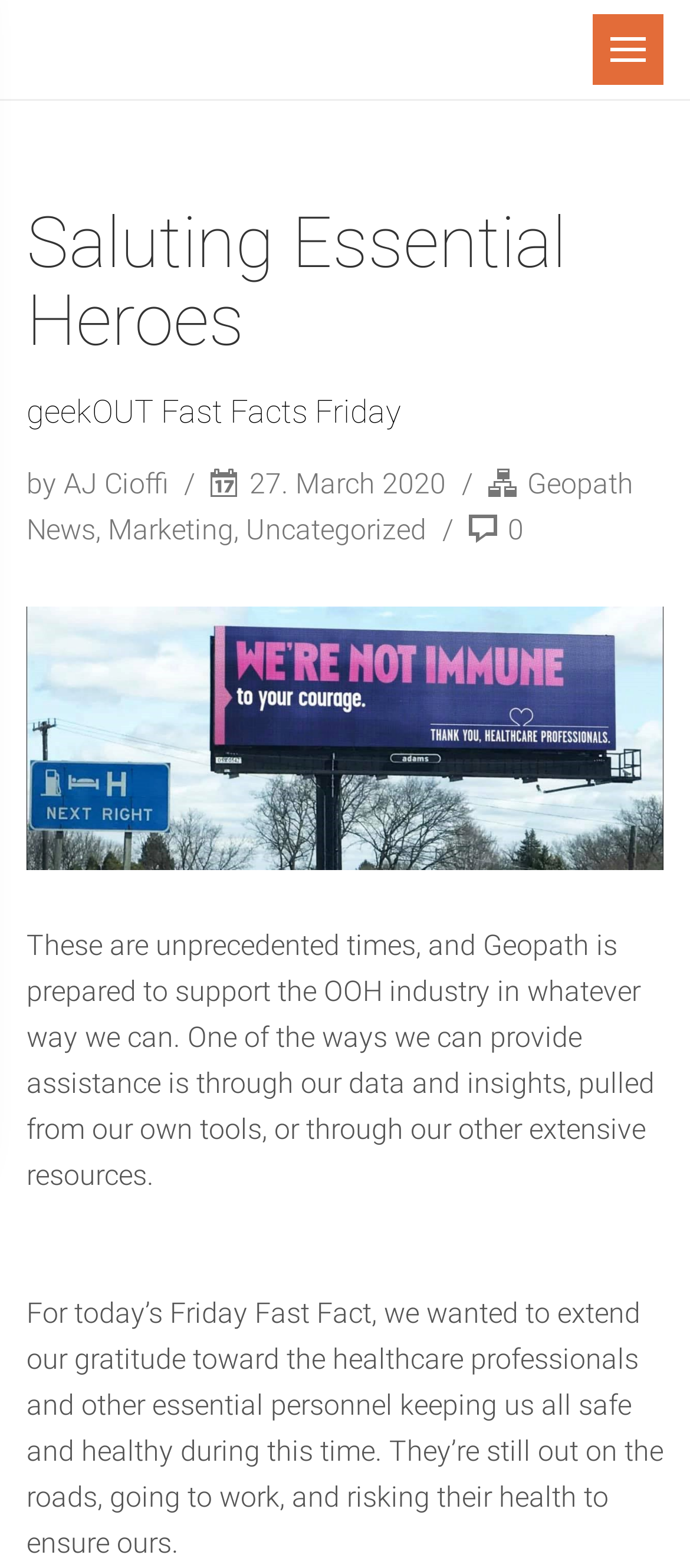Generate a thorough explanation of the webpage's elements.

The webpage is a blog post titled "Saluting Essential Heroes – Geopath Blog". At the top left, there is a link to "Geopath Blog" accompanied by a small figure. On the top right, there is a link to "Menu" which expands to a header section. 

In the header section, there is a heading that reads "Saluting Essential Heroes geekOUT Fast Facts Friday". Below the heading, there are links to the author "AJ Cioffi", the date "27. March 2020", and categories "Geopath News", "Marketing", and "Uncategorized". 

Following the categories, there is a figure that takes up most of the width of the page, containing an image with a caption "Saluting Essential Heroes geekOUT Fast Facts Friday". 

Below the image, there are two paragraphs of text. The first paragraph explains how Geopath is prepared to support the OOH industry during unprecedented times. The second paragraph expresses gratitude towards healthcare professionals and other essential personnel who are risking their health to keep others safe and healthy.